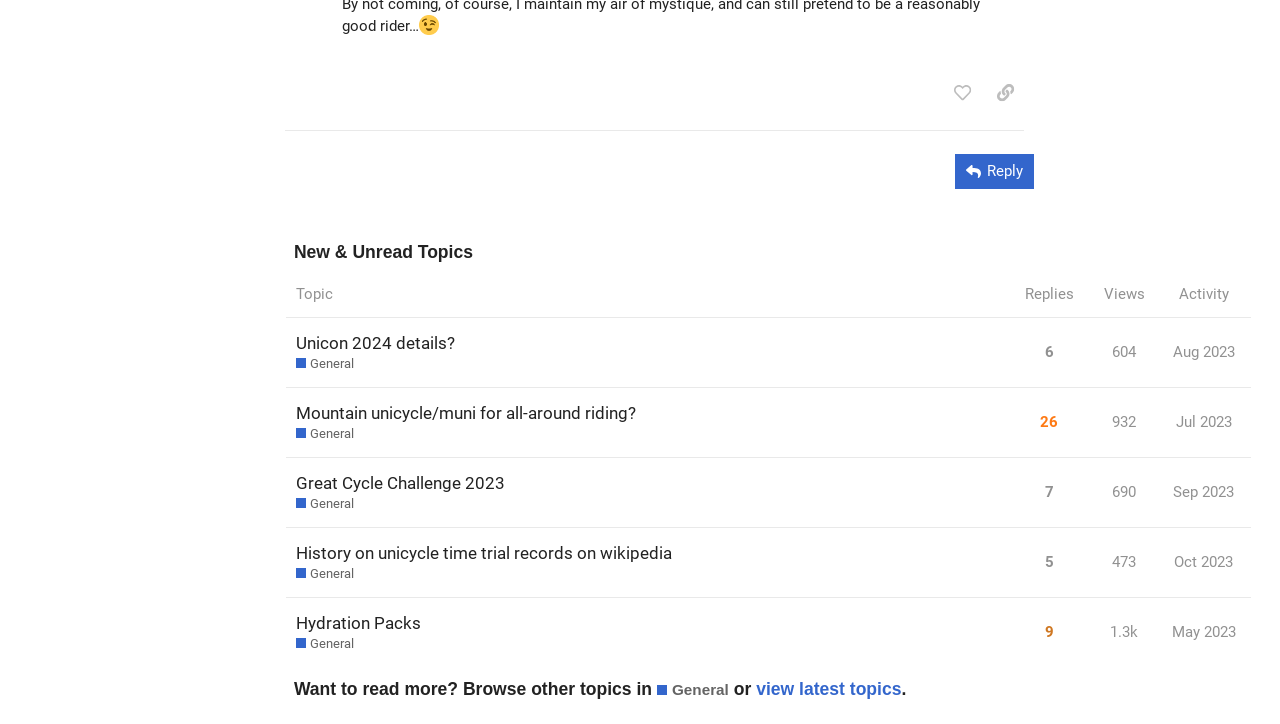How many topics are listed?
Examine the webpage screenshot and provide an in-depth answer to the question.

I counted the number of rows in the table with the topic list, and there are 5 rows, each representing a topic.